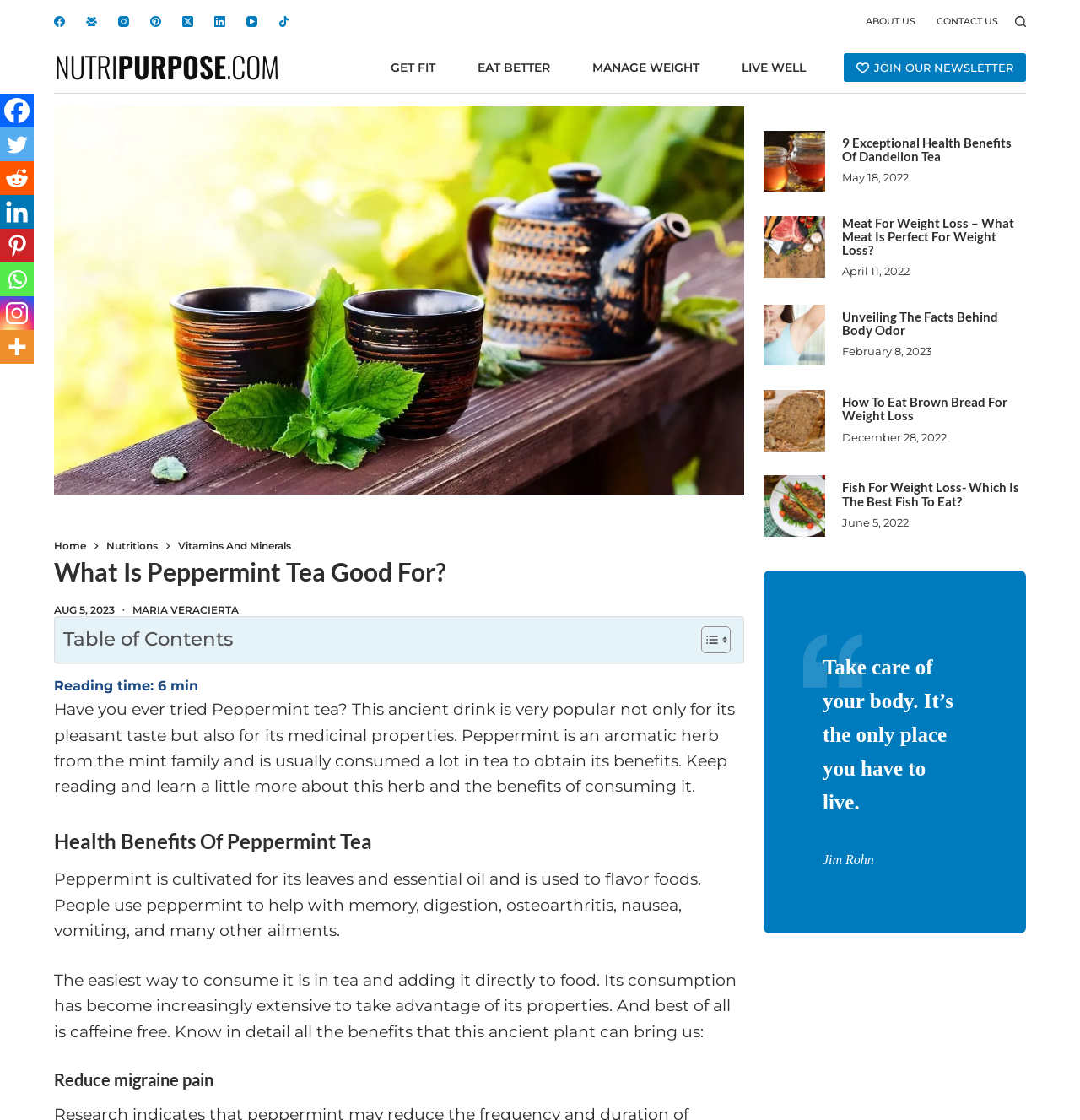What is the name of the herb discussed in the article?
Analyze the image and provide a thorough answer to the question.

The article discusses the health benefits of peppermint tea, and peppermint is mentioned as an aromatic herb from the mint family.